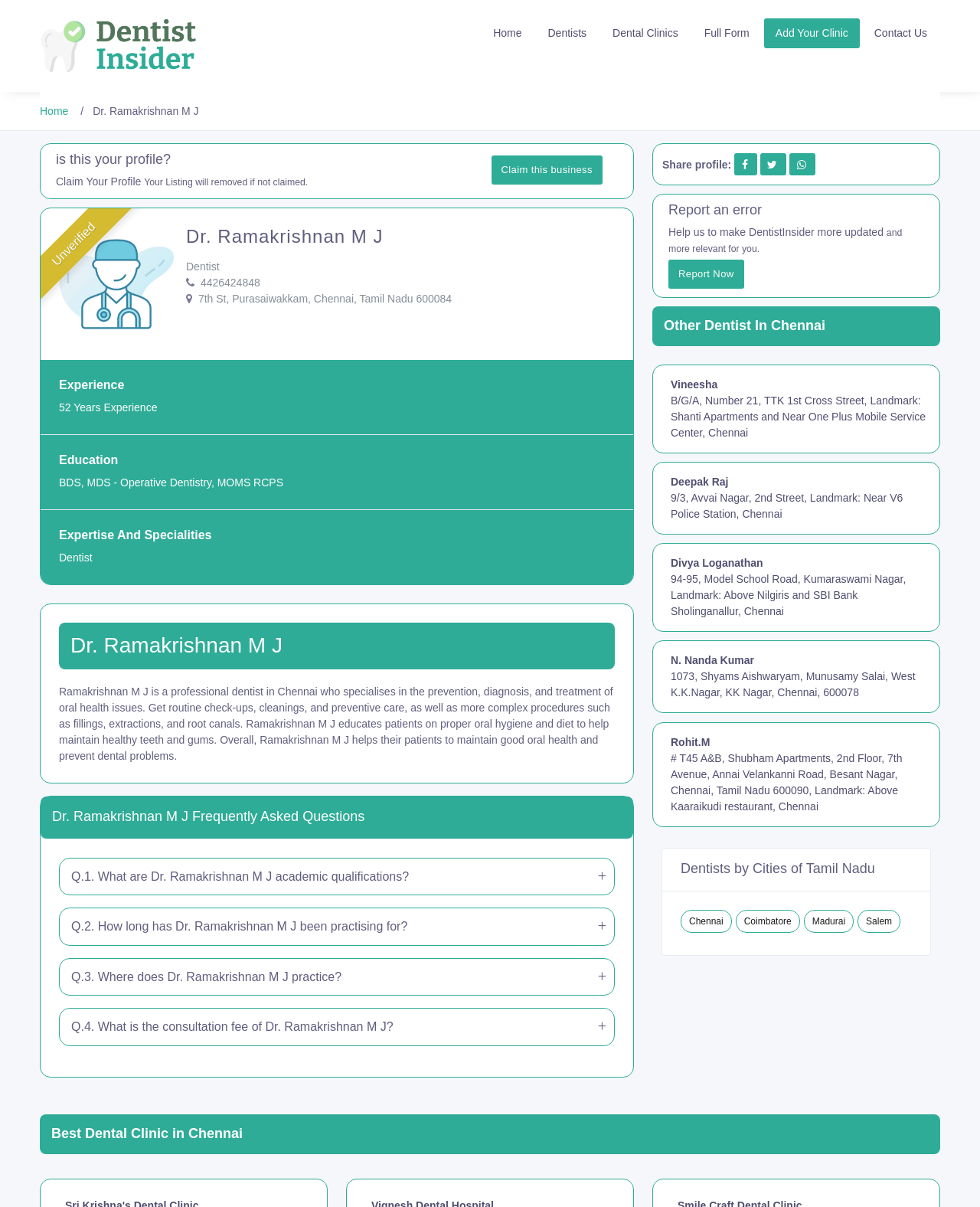What is the contact number of the dentist?
Give a detailed response to the question by analyzing the screenshot.

The contact number of the dentist can be found in the static text element with the text '4426424848' which is located below the dentist's name and address.